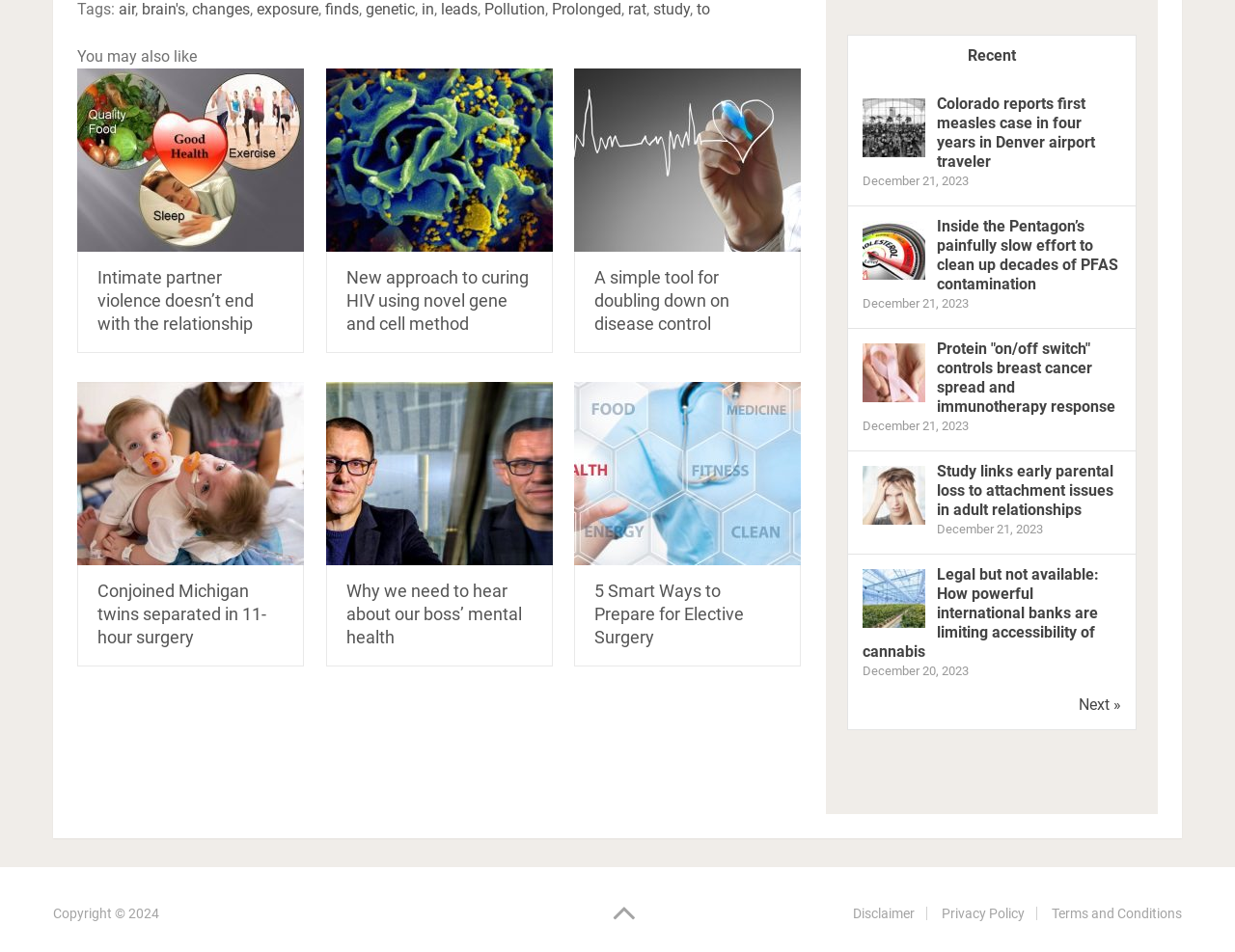Determine the bounding box coordinates of the clickable element to complete this instruction: "Read the article about 'Intimate partner violence doesn’t end with the relationship'". Provide the coordinates in the format of four float numbers between 0 and 1, [left, top, right, bottom].

[0.062, 0.072, 0.246, 0.264]